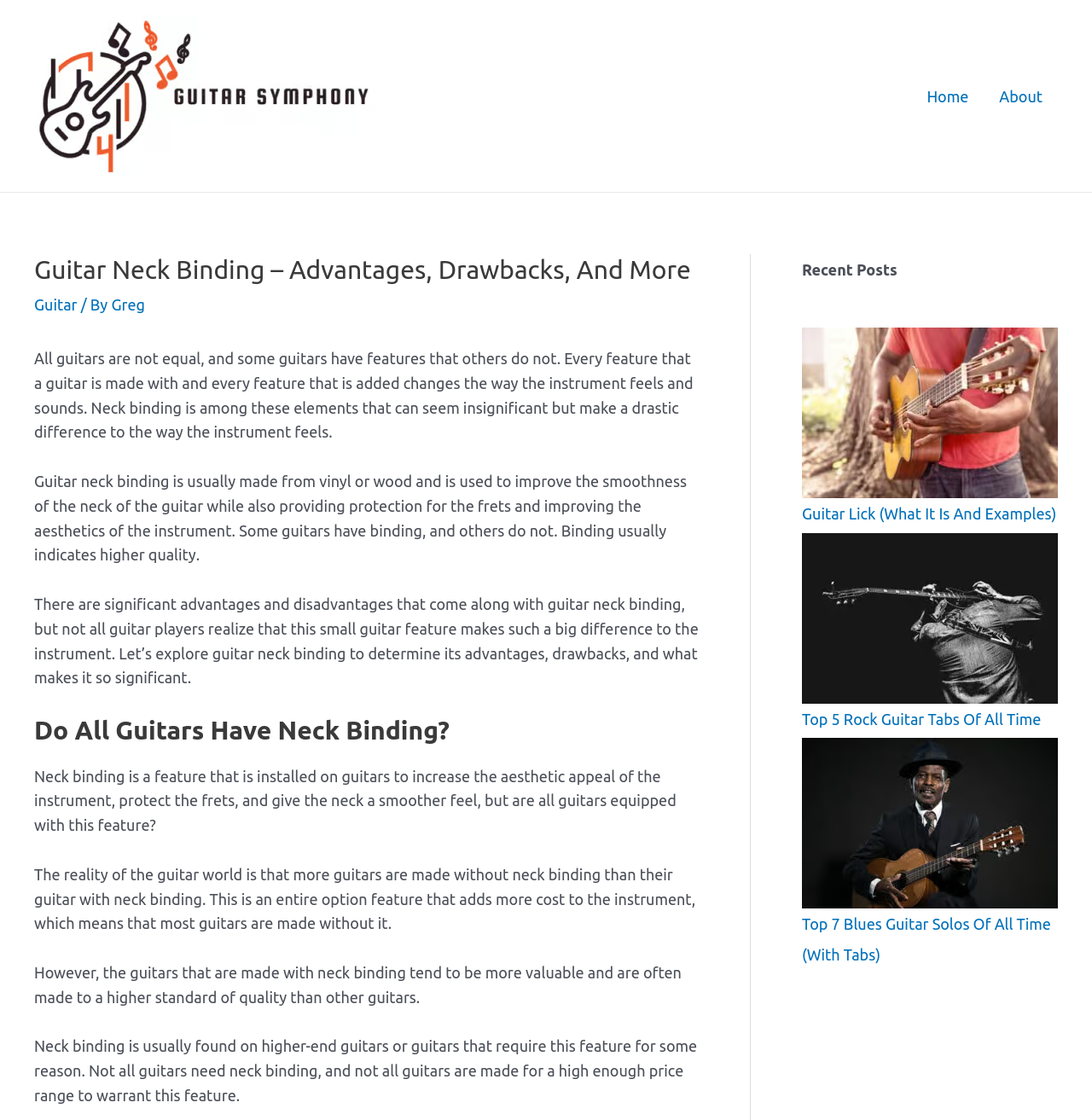Determine the bounding box coordinates for the UI element matching this description: "Guitar".

[0.031, 0.264, 0.071, 0.28]